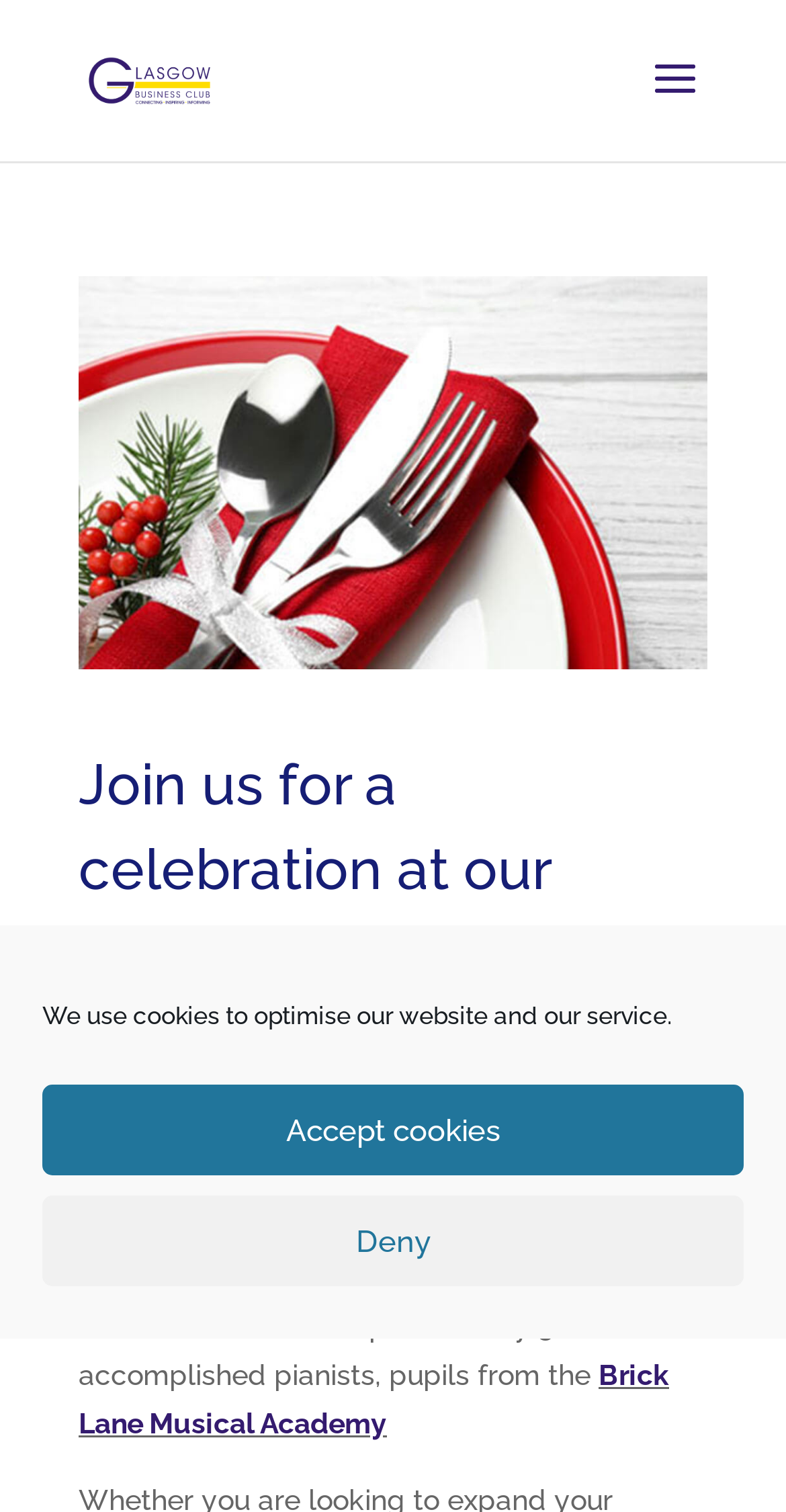Determine and generate the text content of the webpage's headline.

Join us for a celebration at our Christmas Networking & Festive Cheer event!